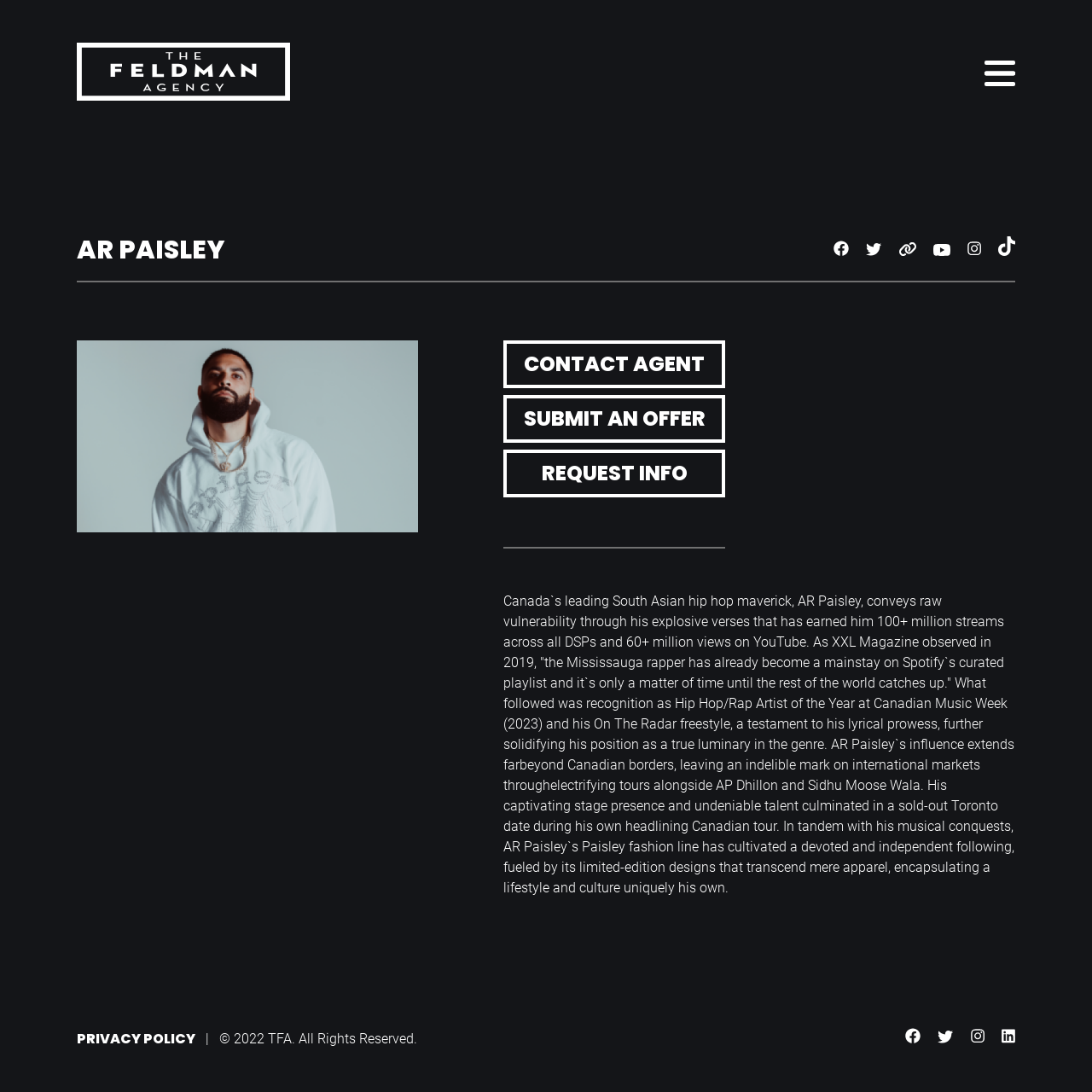Detail the various sections and features of the webpage.

The webpage is about AR Paisley, a Canadian South Asian hip hop artist, and his representation by The Feldman Agency. At the top, there is a link to The Feldman Agency, accompanied by an image of their logo. Below this, there is a main section that takes up the majority of the page. 

In the main section, there is a large heading that reads "AR PAISLEY" in bold font. To the right of this heading, there are five social media icons, including Facebook, Twitter, a website icon, YouTube, and Instagram, each with a corresponding link. 

Below the social media icons, there is a horizontal separator line. Following this, there is an image, and then three links to "CONTACT AGENT", "SUBMIT AN OFFER", and "REQUEST INFO", which are aligned horizontally. 

Below these links, there is another horizontal separator line, and then a large block of text that describes AR Paisley's music career, including his achievements and accomplishments. This text takes up a significant portion of the page.

At the very bottom of the page, there is a section with links to the website's privacy policy, as well as social media links to Facebook, Twitter, Instagram, and LinkedIn. There is also a copyright notice that reads "© 2022 TFA. All Rights Reserved."